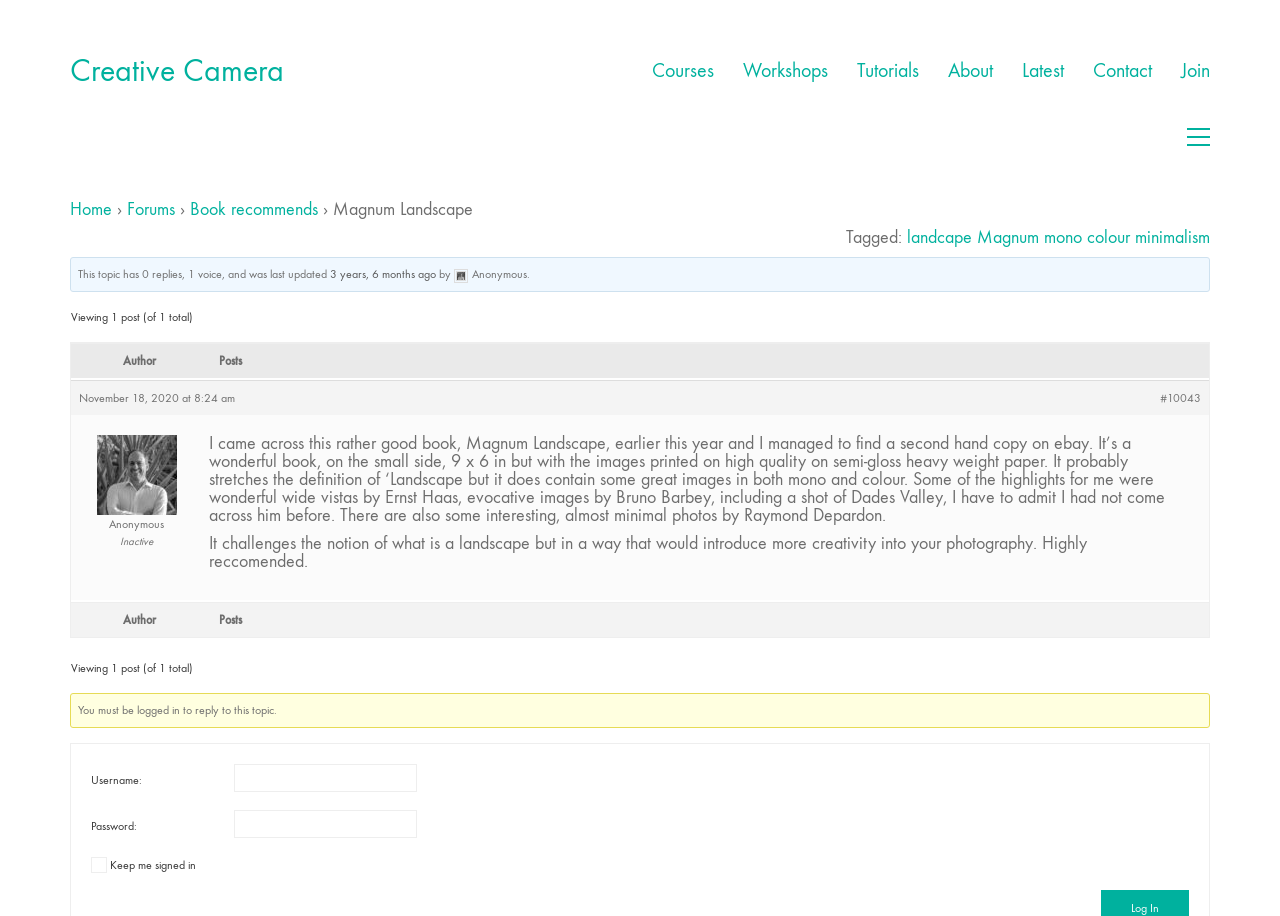Who wrote the post about Magnum Landscape?
Please provide a comprehensive answer based on the information in the image.

The author of the post about Magnum Landscape is mentioned as 'Anonymous' at the top of the post, along with the date and time of the post.